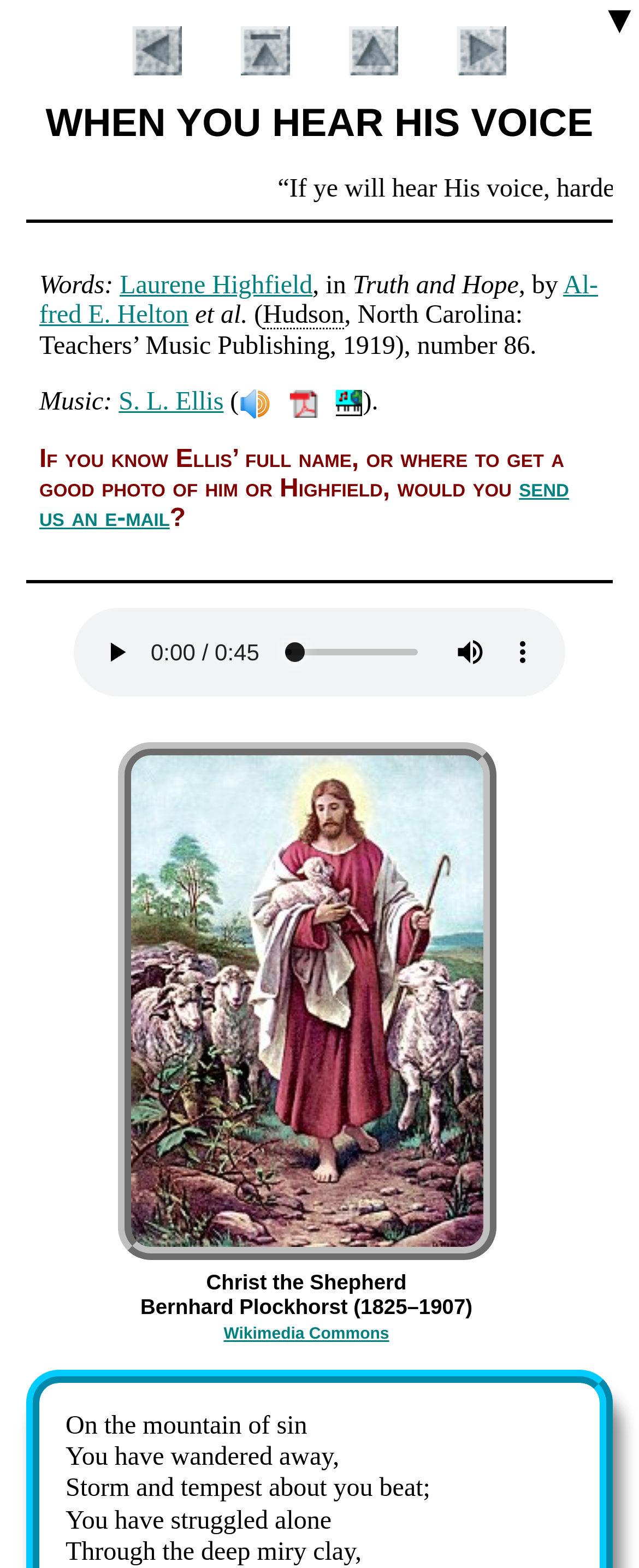Determine the bounding box coordinates of the clickable element to achieve the following action: 'Click the 'Next' button'. Provide the coordinates as four float values between 0 and 1, formatted as [left, top, right, bottom].

[0.715, 0.022, 0.792, 0.039]